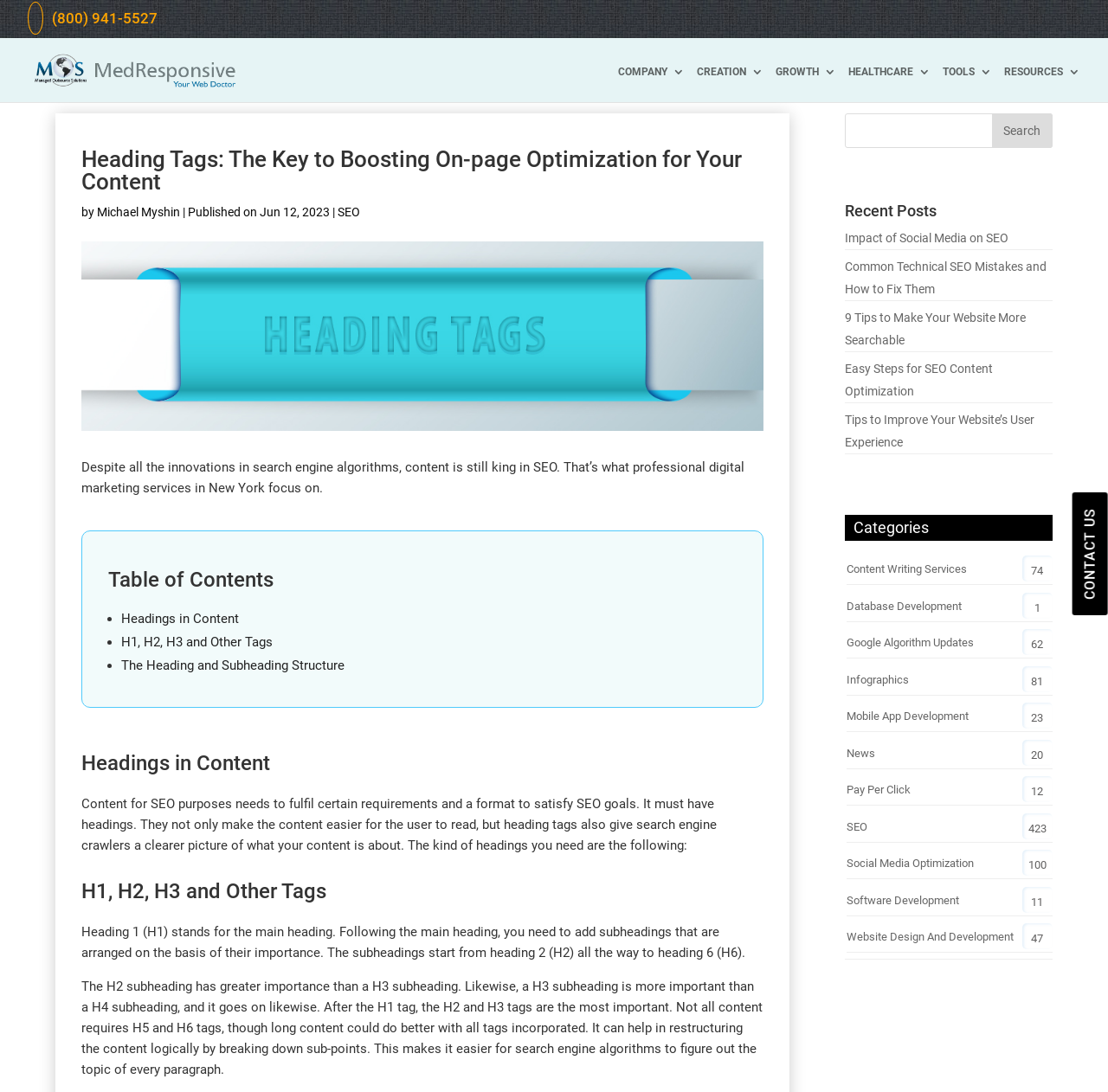Indicate the bounding box coordinates of the element that must be clicked to execute the instruction: "Search for products". The coordinates should be given as four float numbers between 0 and 1, i.e., [left, top, right, bottom].

None